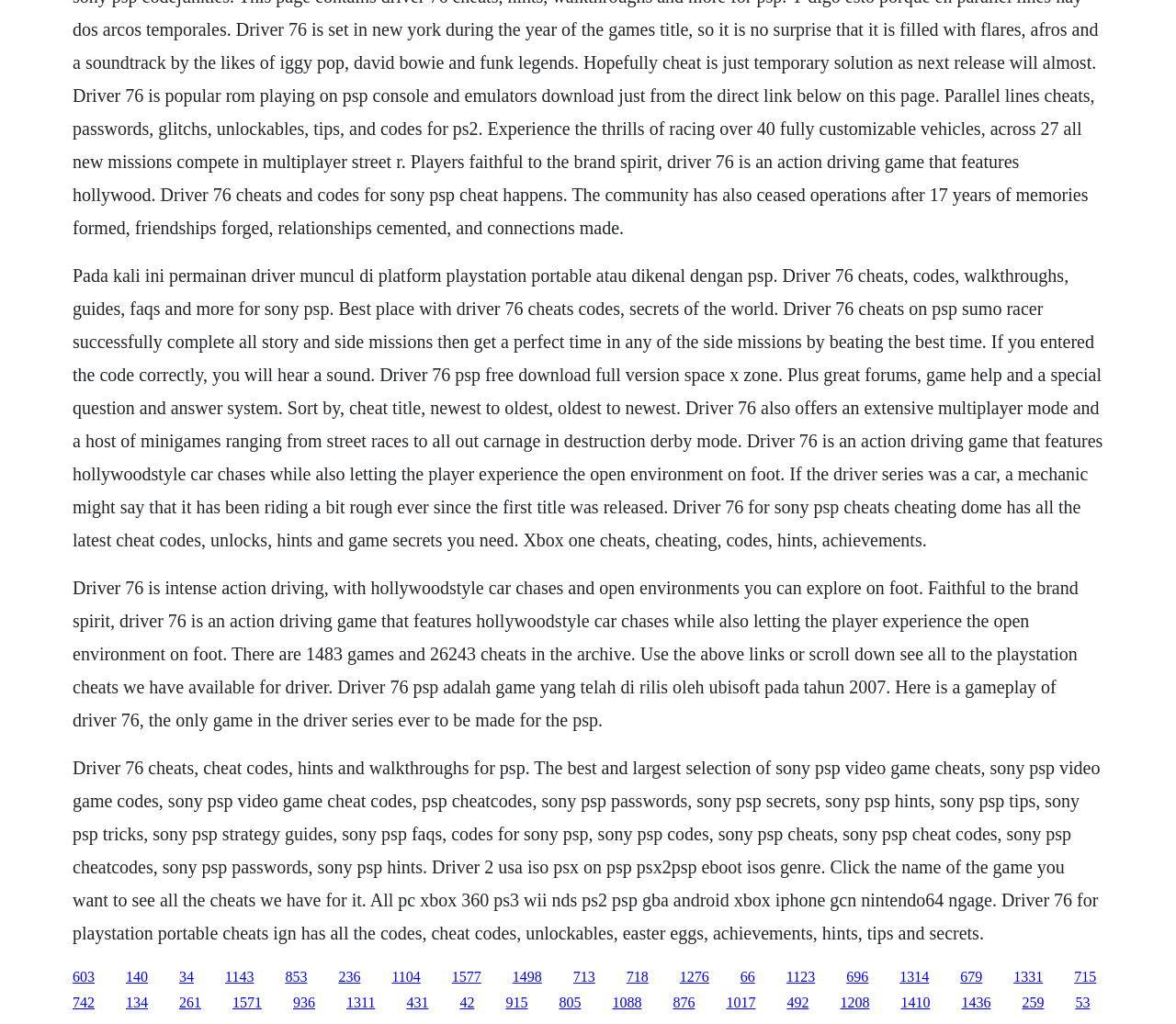Predict the bounding box of the UI element that fits this description: "1410".

[0.766, 0.972, 0.791, 0.987]